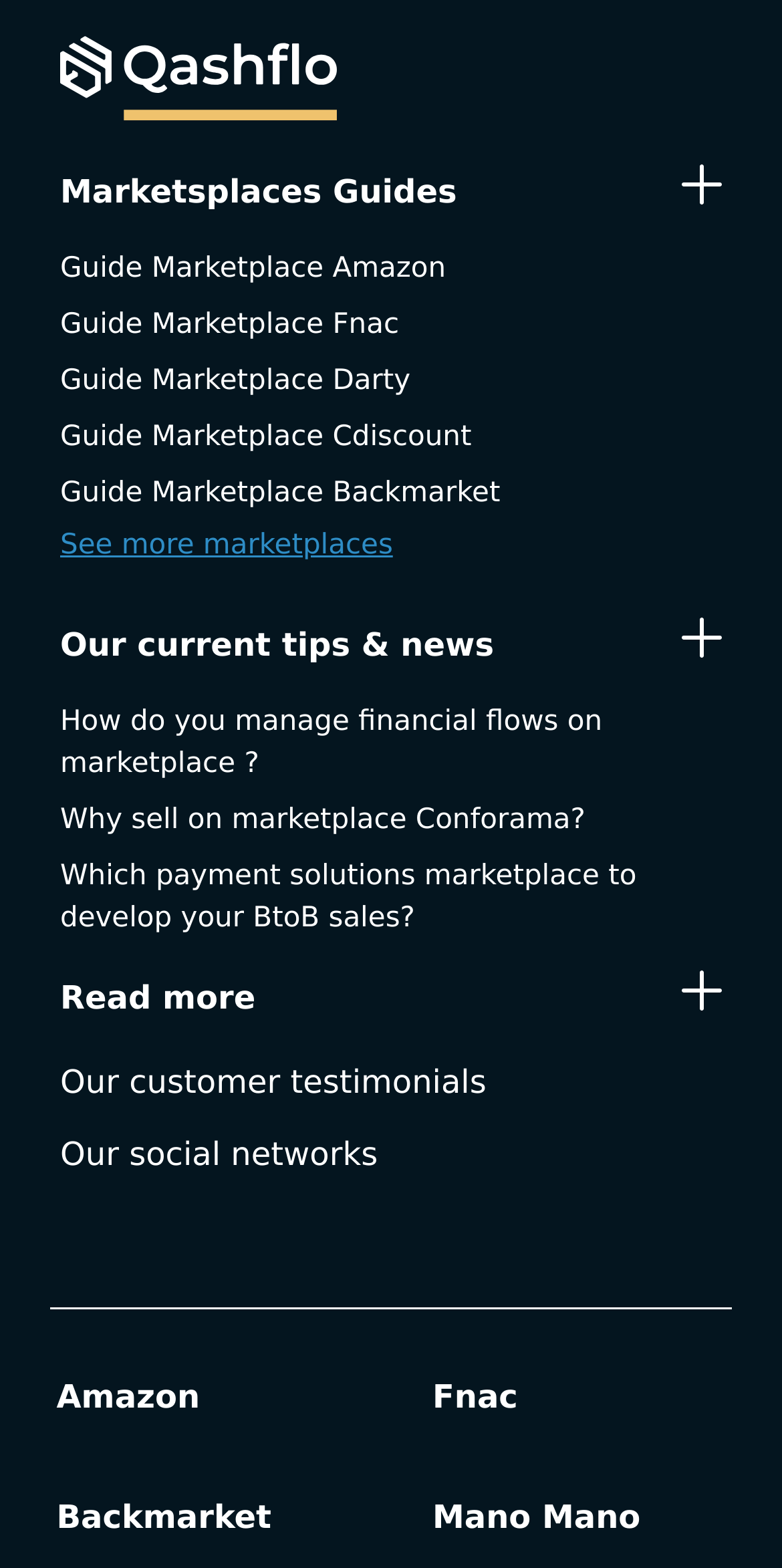What is the name of the last marketplace mentioned?
Refer to the image and respond with a one-word or short-phrase answer.

Mano Mano